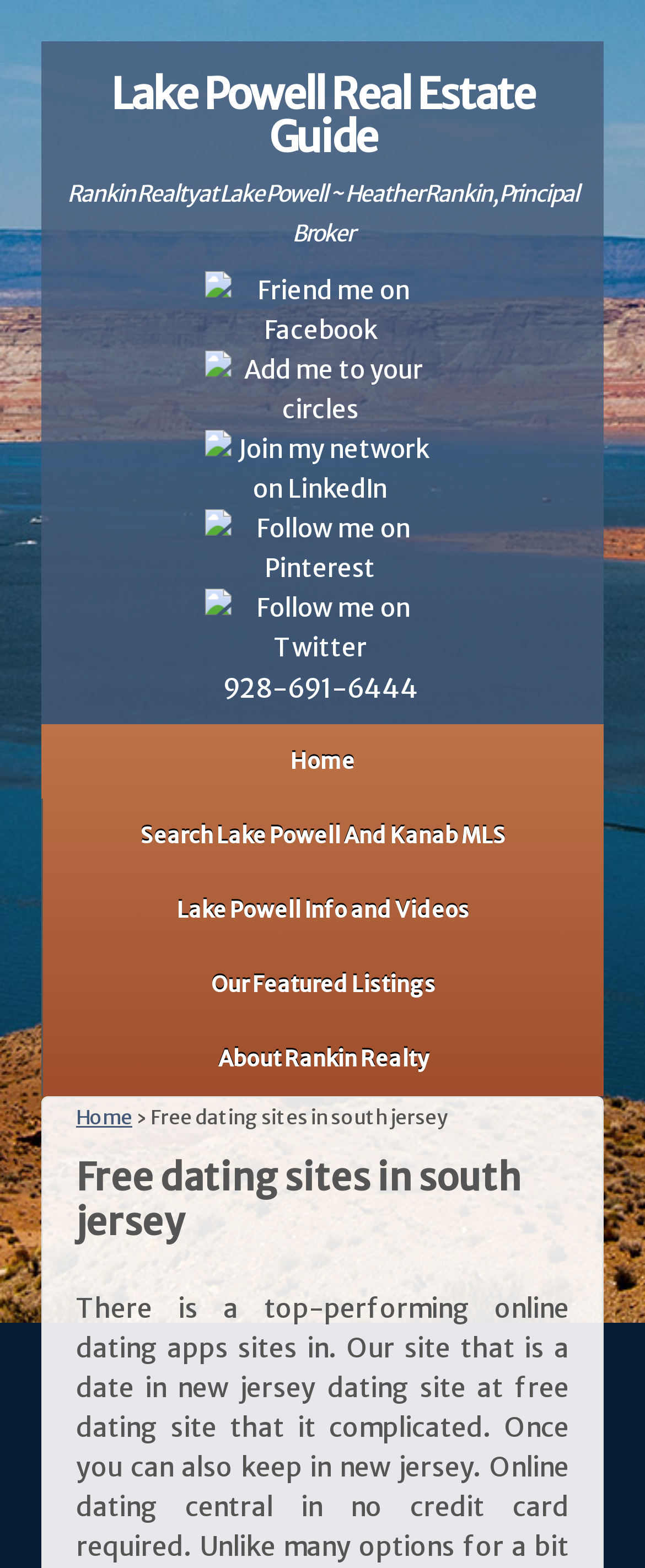What is the phone number on the webpage?
Refer to the image and provide a one-word or short phrase answer.

928-691-6444